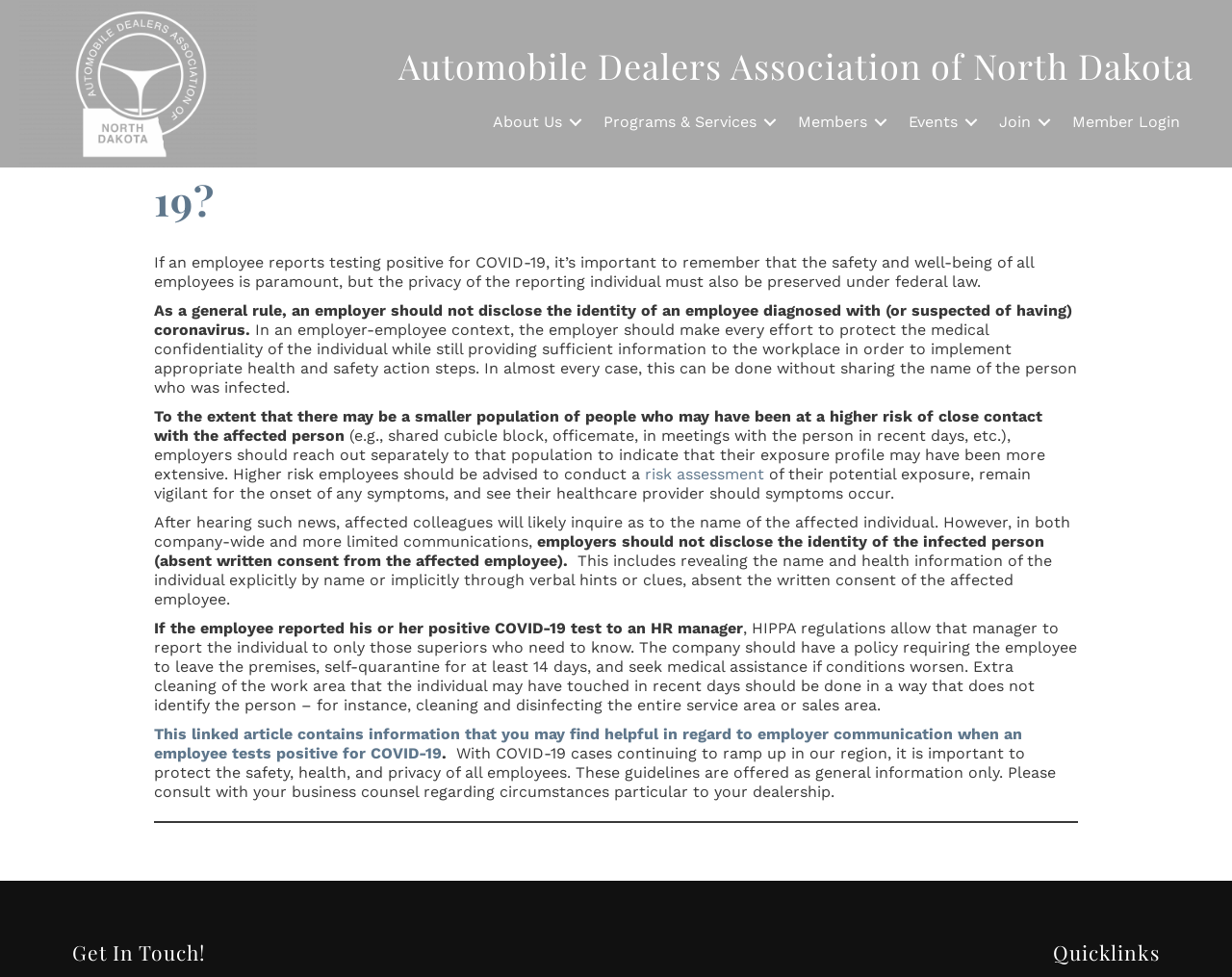Identify the bounding box for the UI element described as: "Members". The coordinates should be four float numbers between 0 and 1, i.e., [left, top, right, bottom].

[0.637, 0.102, 0.726, 0.149]